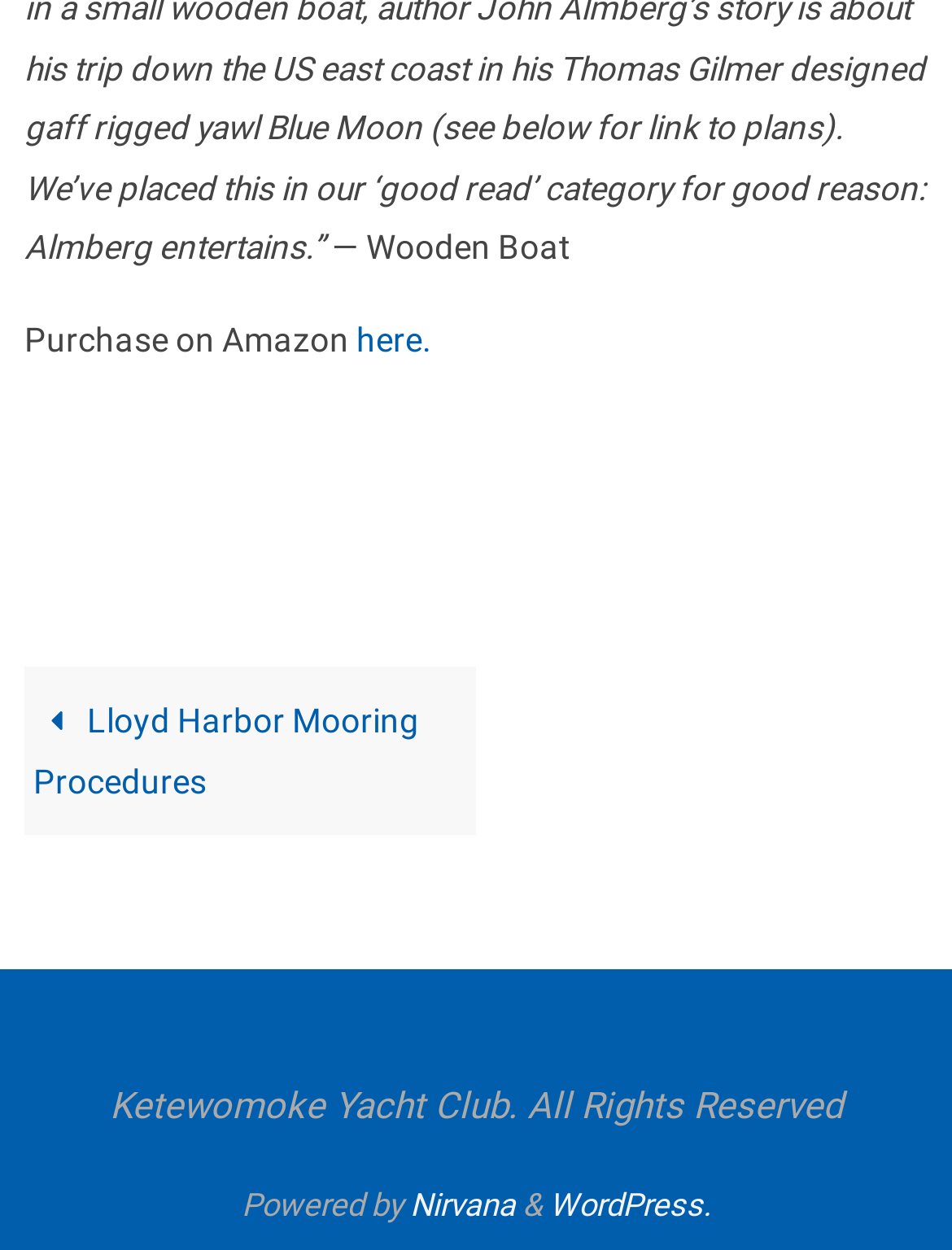Where can you purchase a wooden boat?
Using the visual information, answer the question in a single word or phrase.

Amazon